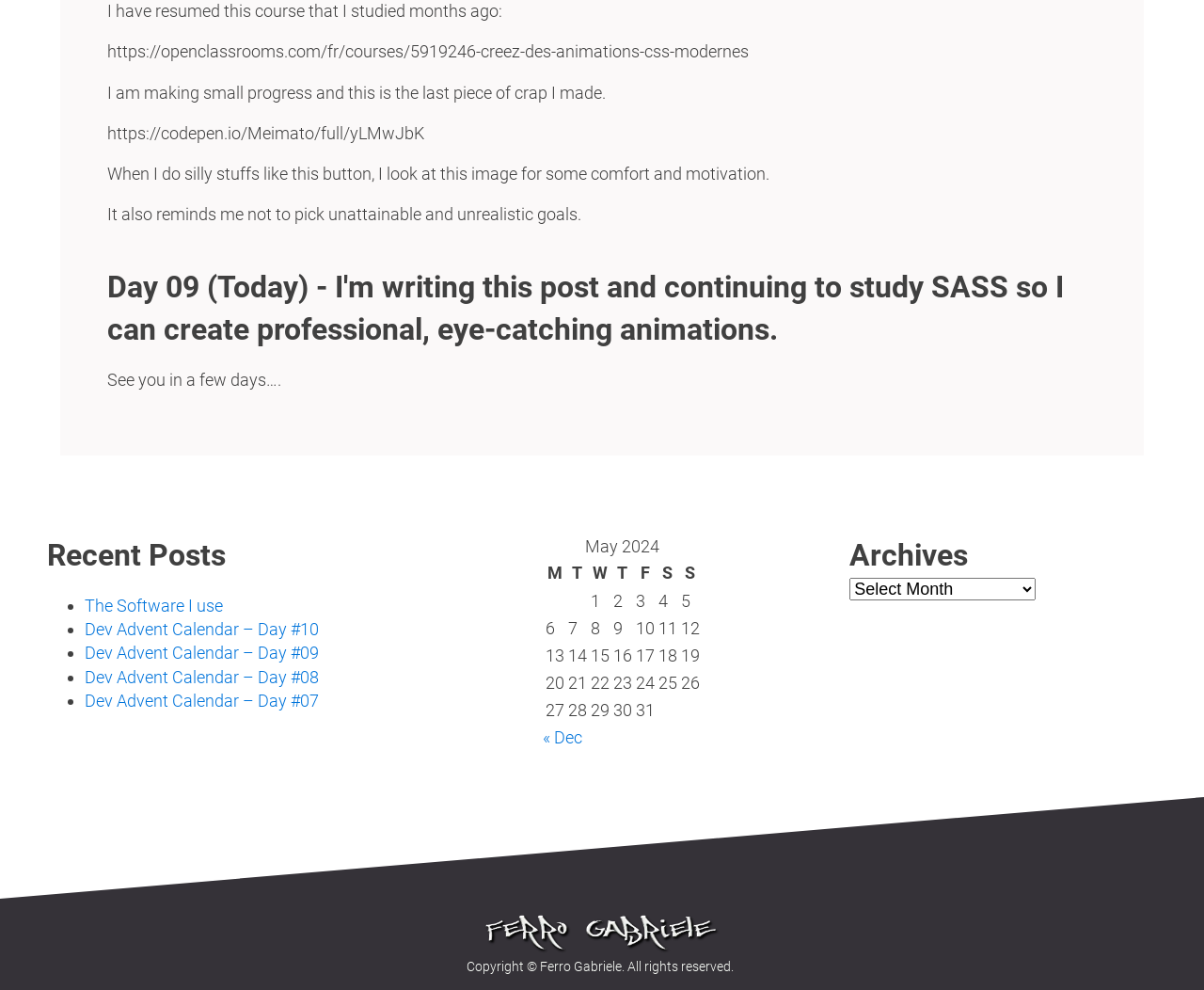Please provide a brief answer to the following inquiry using a single word or phrase:
What is the current month displayed in the calendar?

May 2024